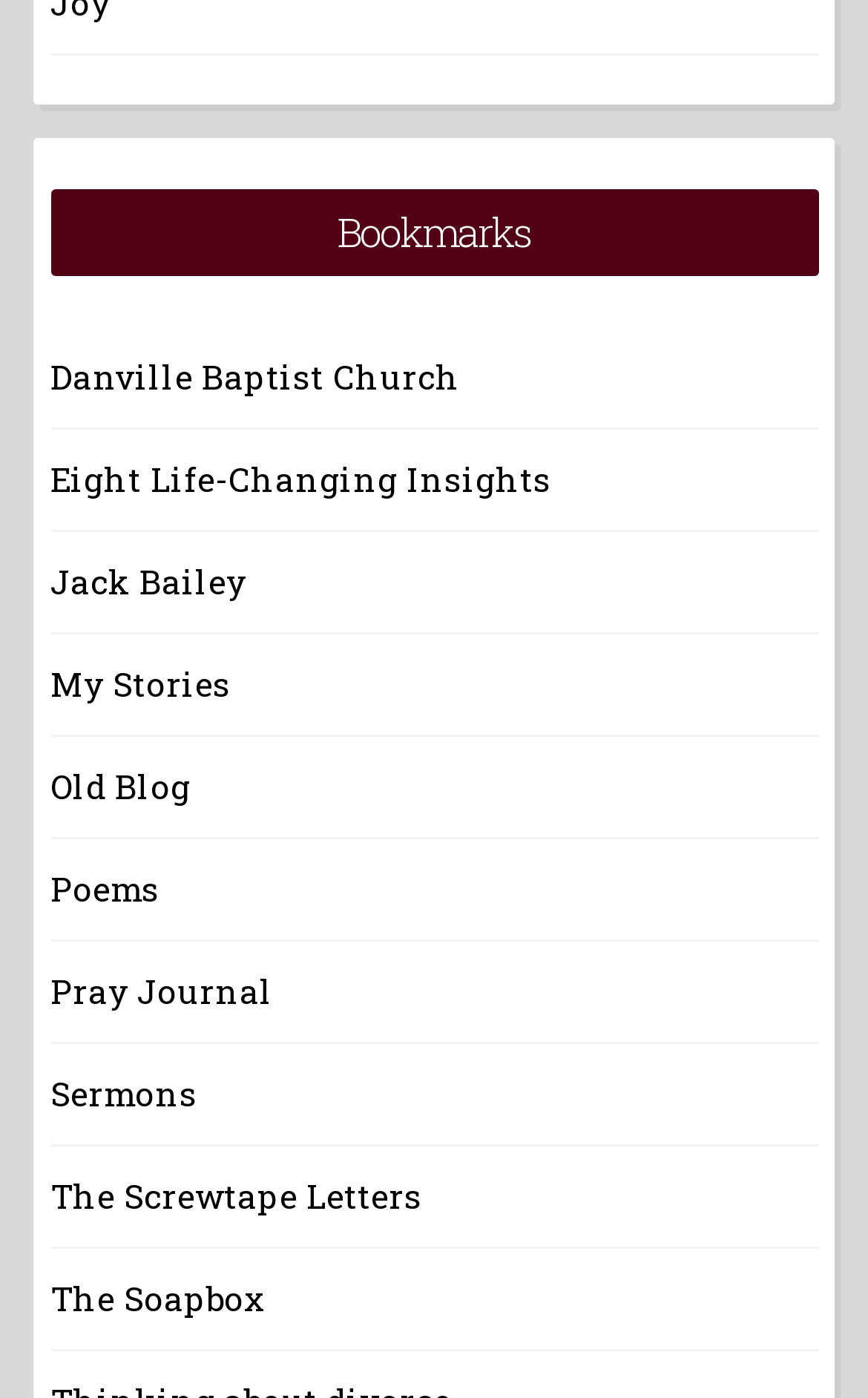Give a one-word or short phrase answer to this question: 
Are all links aligned to the left?

Yes